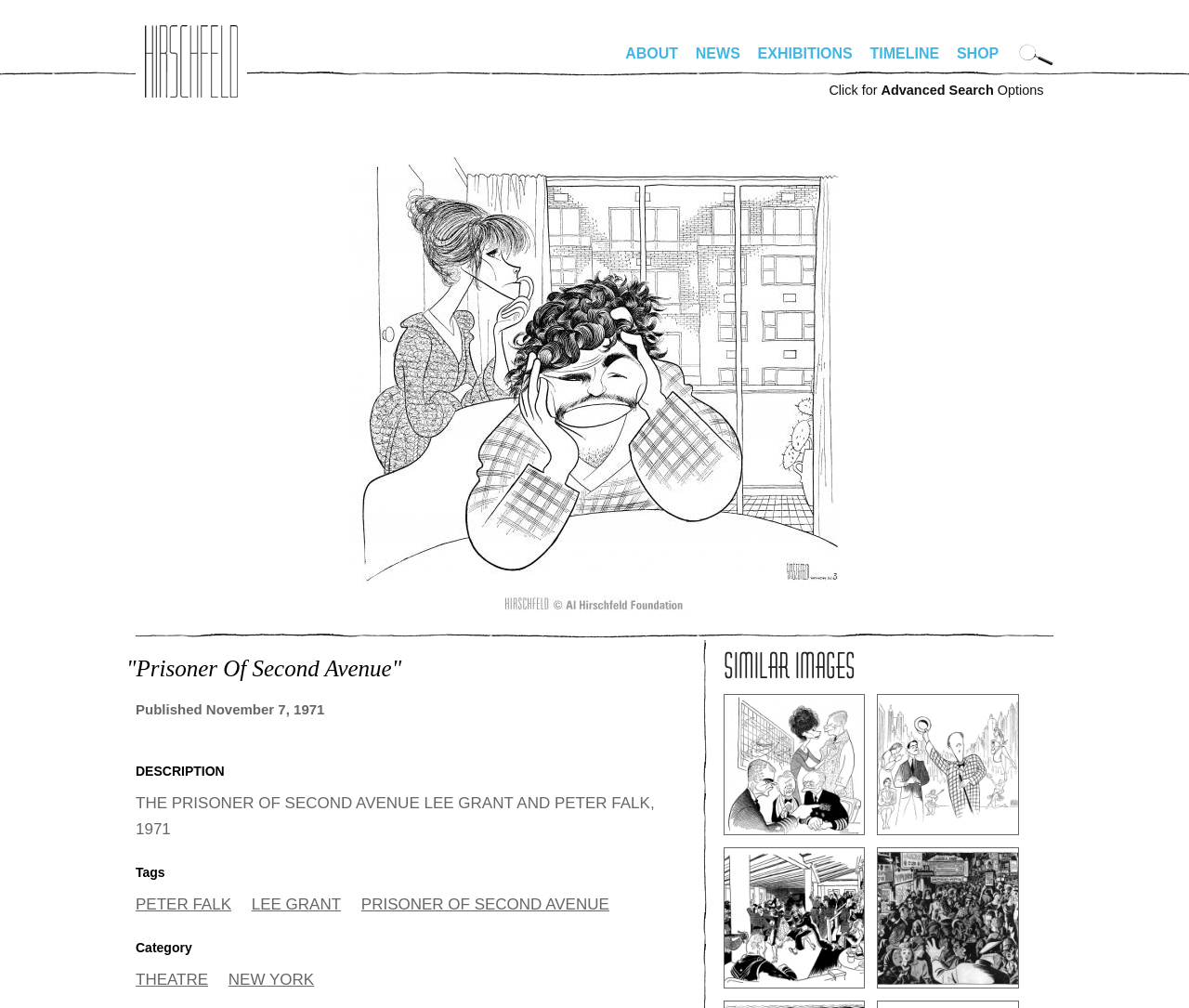Identify and extract the main heading from the webpage.

"Prisoner Of Second Avenue"